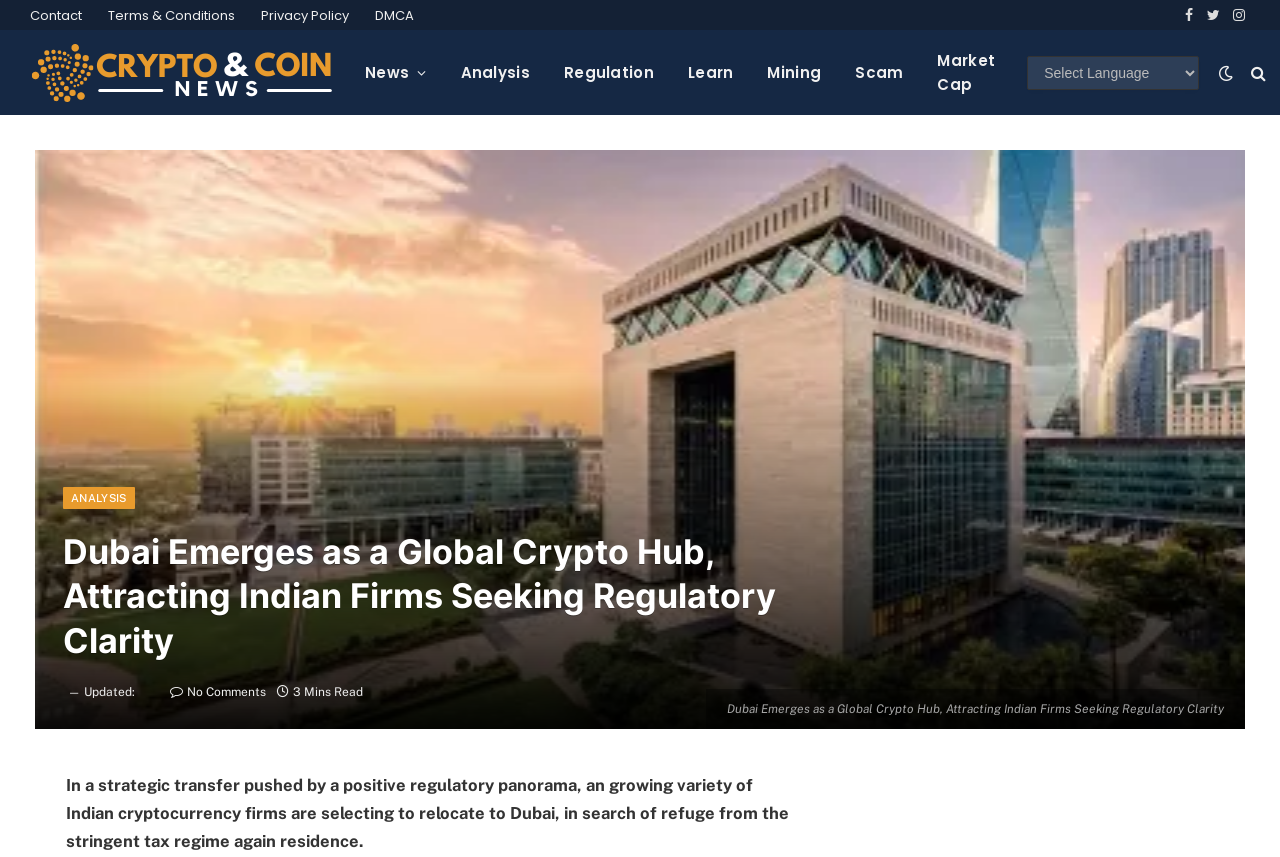Find and specify the bounding box coordinates that correspond to the clickable region for the instruction: "Click on ANALYSIS".

[0.049, 0.569, 0.105, 0.594]